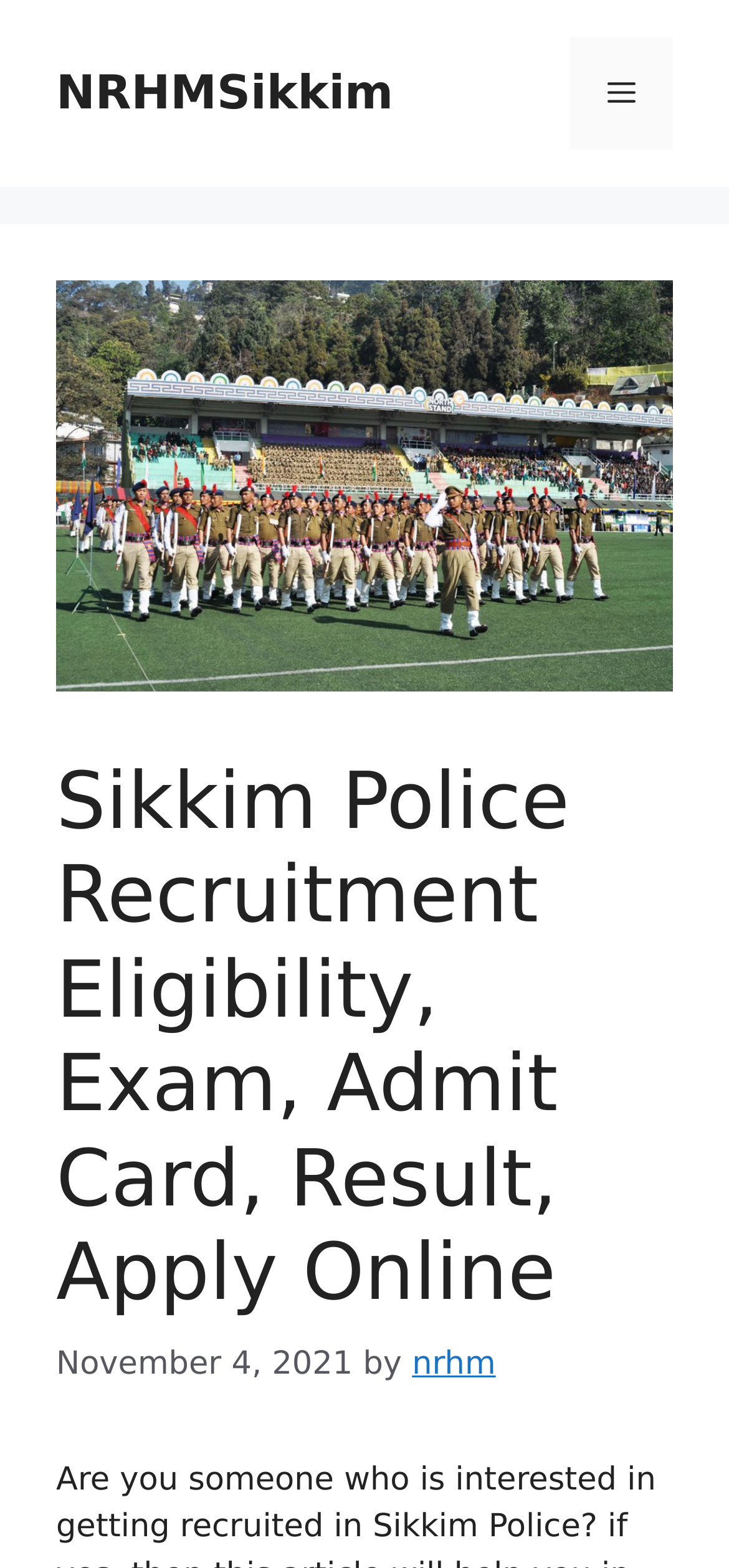Using the information in the image, could you please answer the following question in detail:
What is the author of the webpage content?

I found a link element with the text 'nrhm' located at the bottom of the webpage, with bounding box coordinates [0.565, 0.858, 0.68, 0.882]. This suggests that nrhm is the author or publisher of the webpage content.